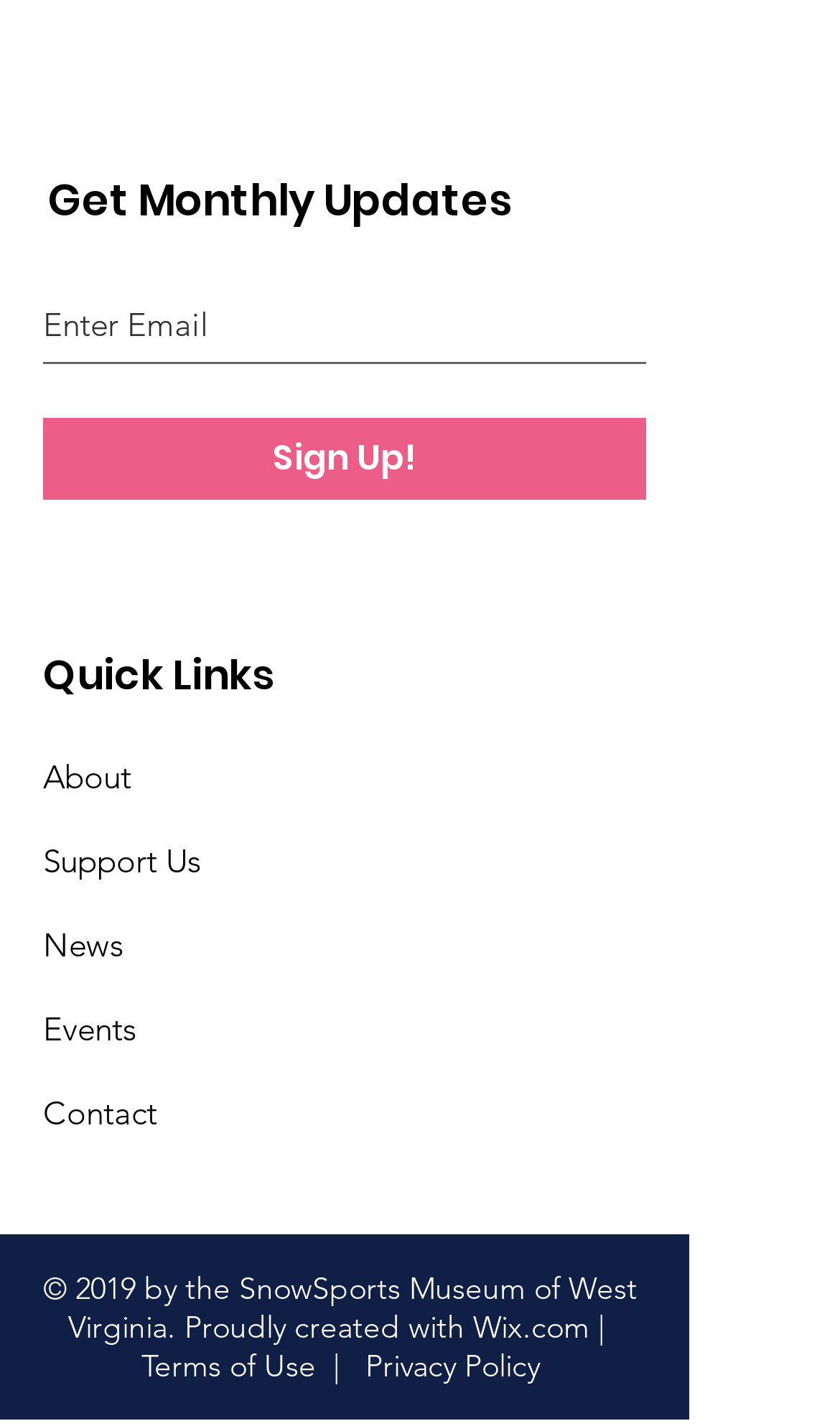Identify the bounding box for the given UI element using the description provided. Coordinates should be in the format (top-left x, top-left y, bottom-right x, bottom-right y) and must be between 0 and 1. Here is the description: News

[0.051, 0.648, 0.146, 0.676]